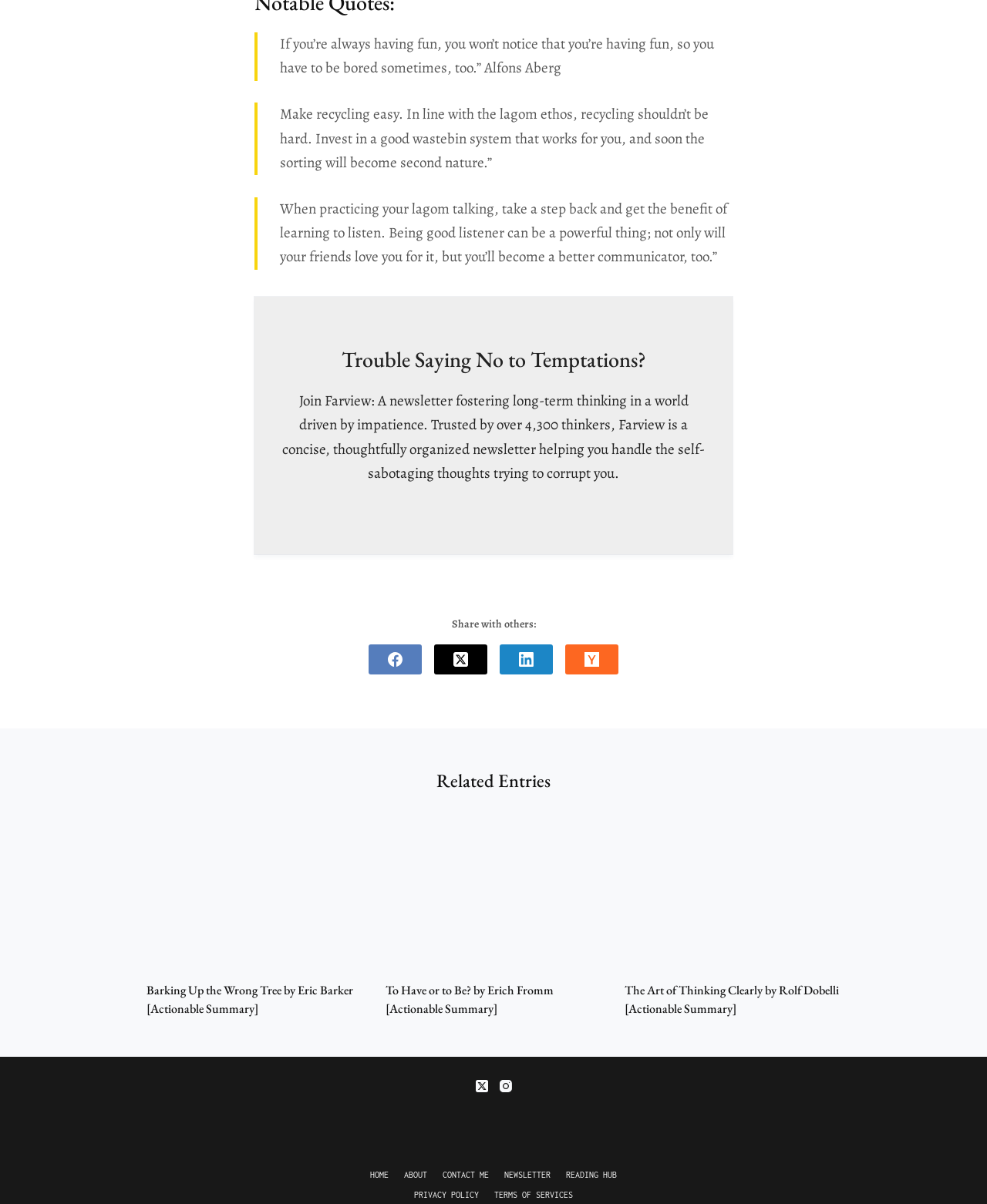Find the bounding box coordinates of the element I should click to carry out the following instruction: "Share on Facebook".

[0.373, 0.535, 0.427, 0.56]